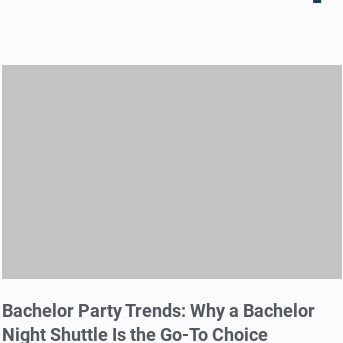Offer an in-depth caption that covers the entire scene depicted in the image.

The image features a header for an article titled "Bachelor Party Trends: Why a Bachelor Night Shuttle Is the Go-To Choice." This section emphasizes the evolving nature of bachelor parties, highlighting the growing trend of using shuttles for such celebrations. The sleek, modern design of the banner complements its focus on contemporary party planning, aimed at providing insights and inspiration for those looking to elevate their bachelor party experience. This informative piece underscores the importance of convenience and style in organizing memorable events.